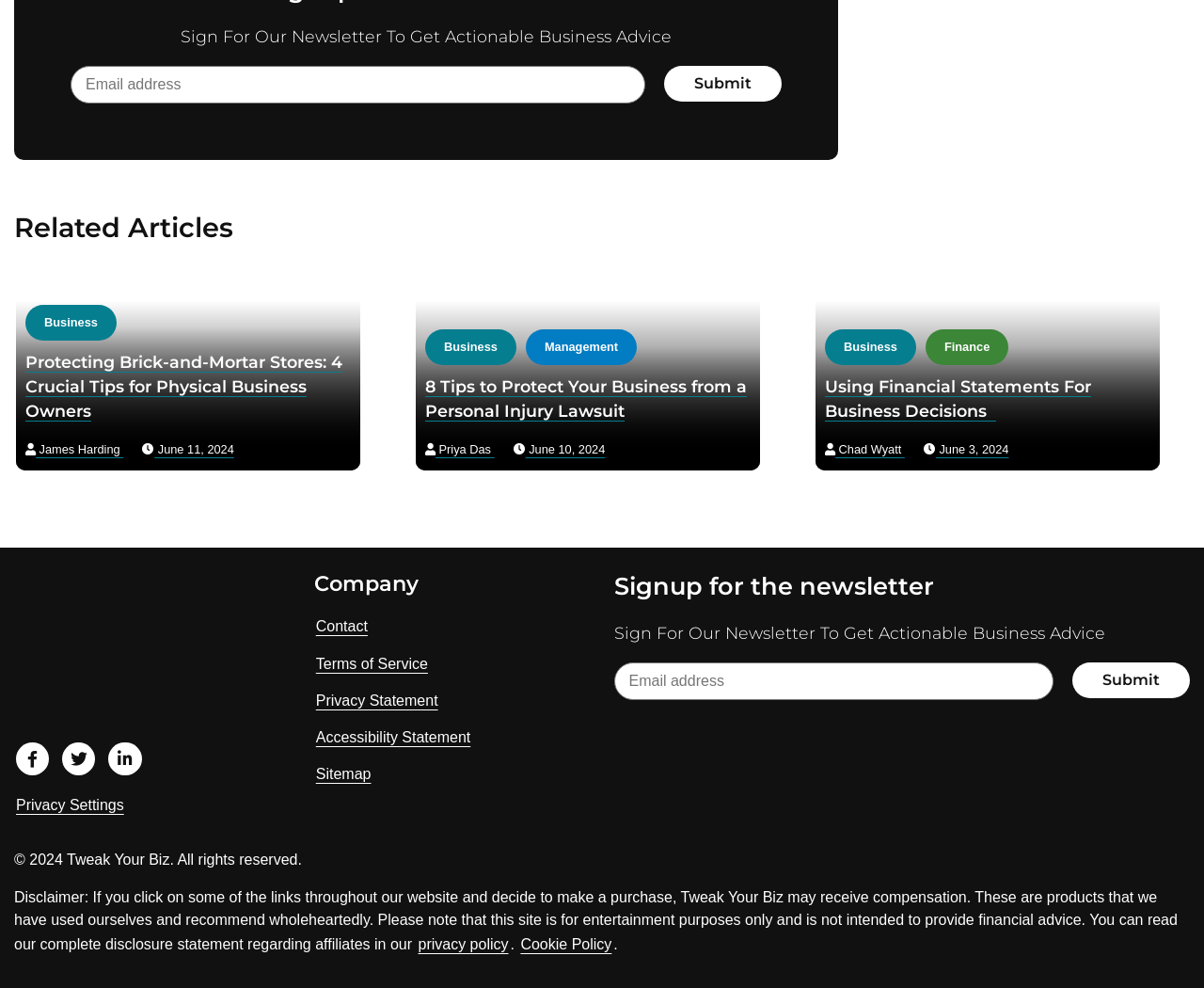Please respond in a single word or phrase: 
What is the topic of the first related article?

Protecting Brick-and-Mortar Stores